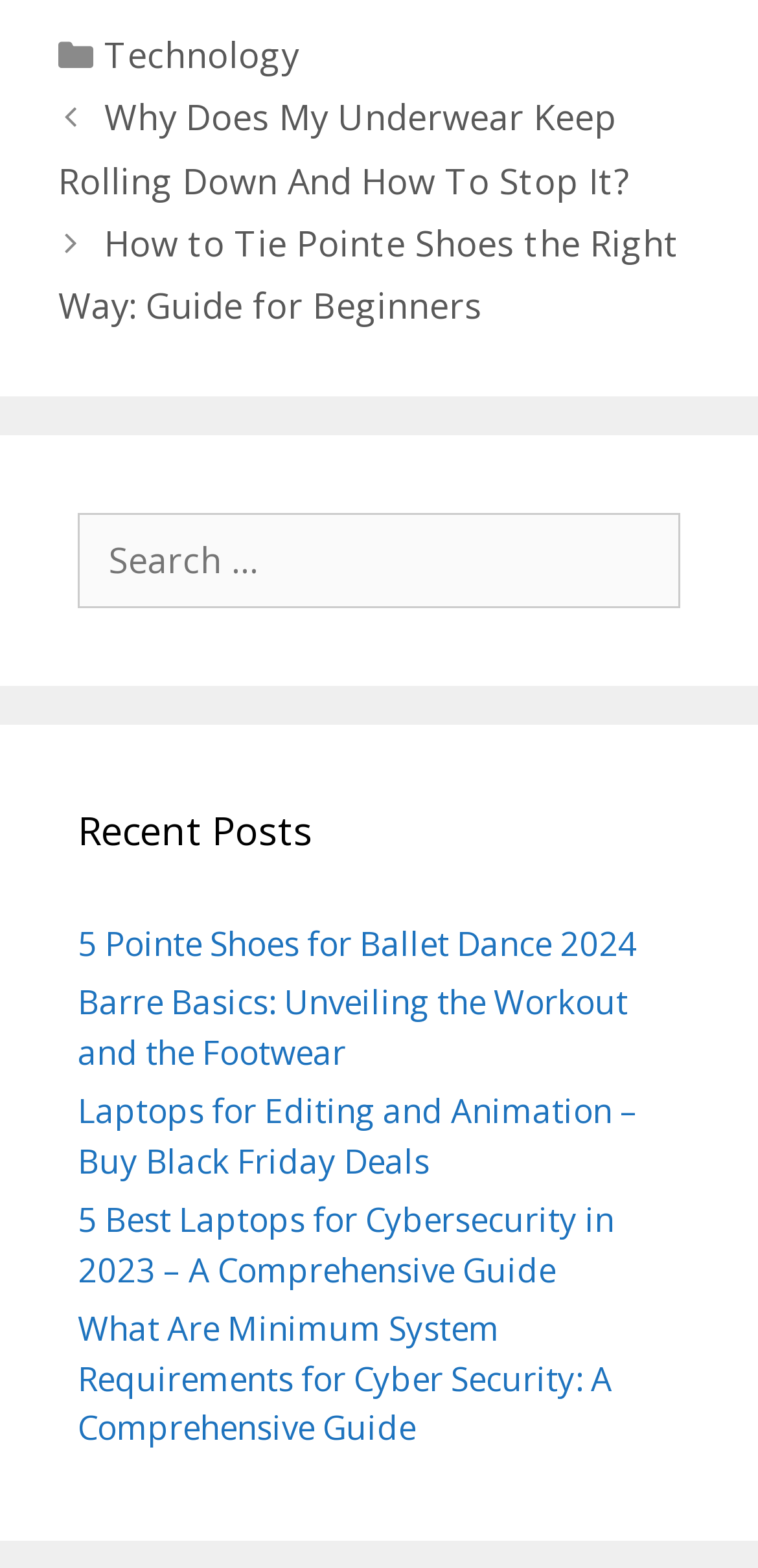How many categories are listed?
Provide a thorough and detailed answer to the question.

I counted the number of categories listed in the footer section, and there is only one category listed, which is 'Technology'.